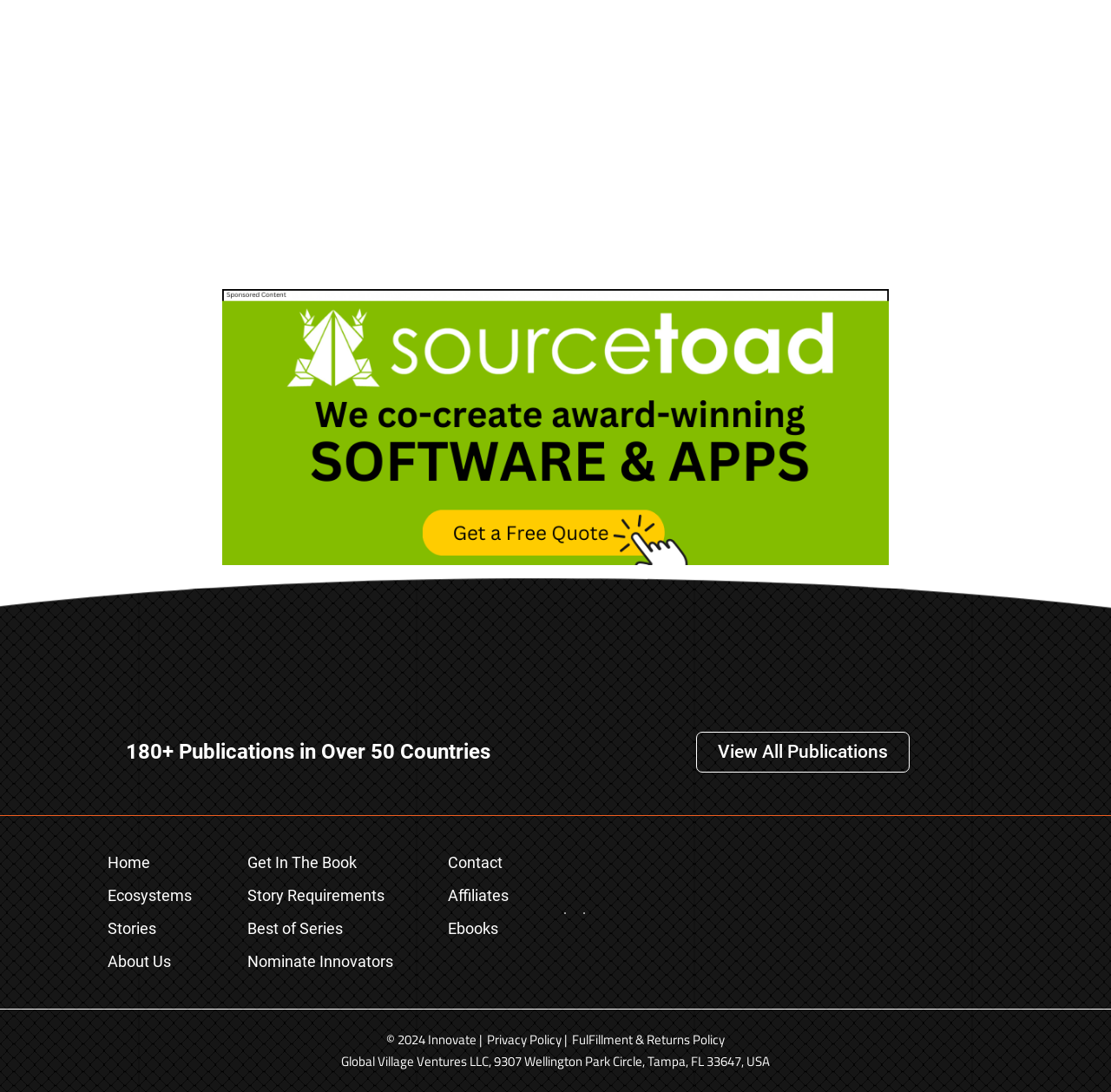Locate the bounding box coordinates of the area to click to fulfill this instruction: "Check story requirements". The bounding box should be presented as four float numbers between 0 and 1, in the order [left, top, right, bottom].

[0.222, 0.805, 0.354, 0.835]